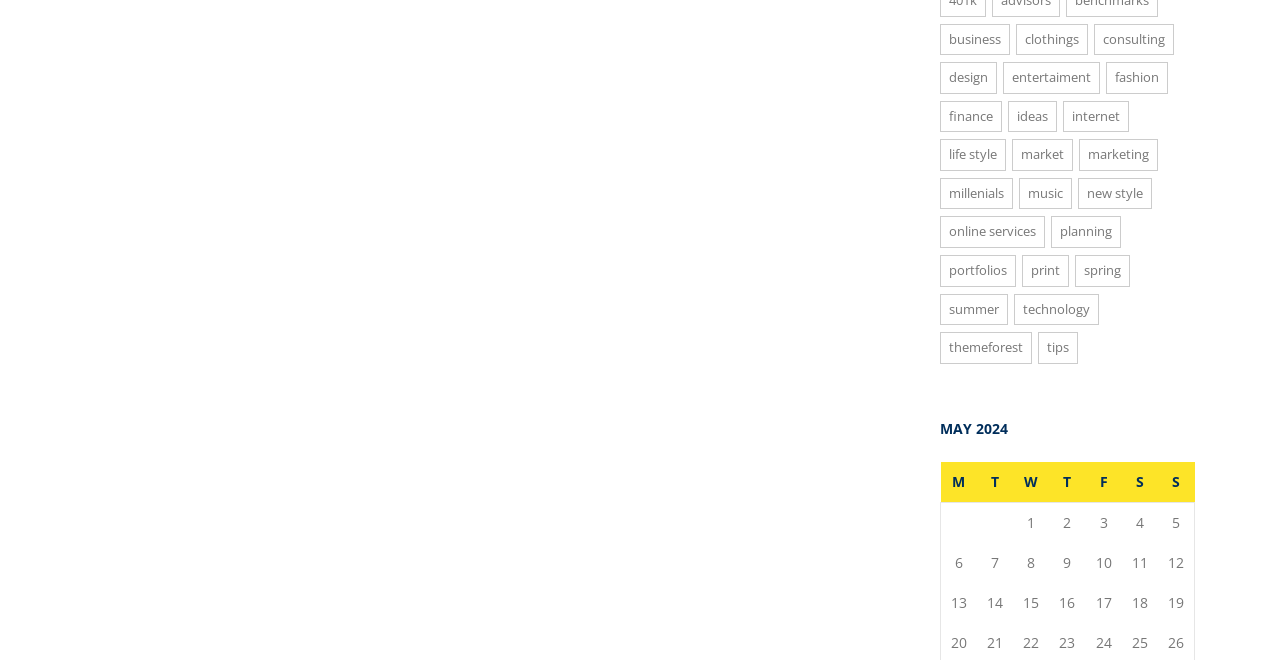Find the bounding box coordinates of the element you need to click on to perform this action: 'click on business'. The coordinates should be represented by four float values between 0 and 1, in the format [left, top, right, bottom].

[0.734, 0.036, 0.789, 0.084]